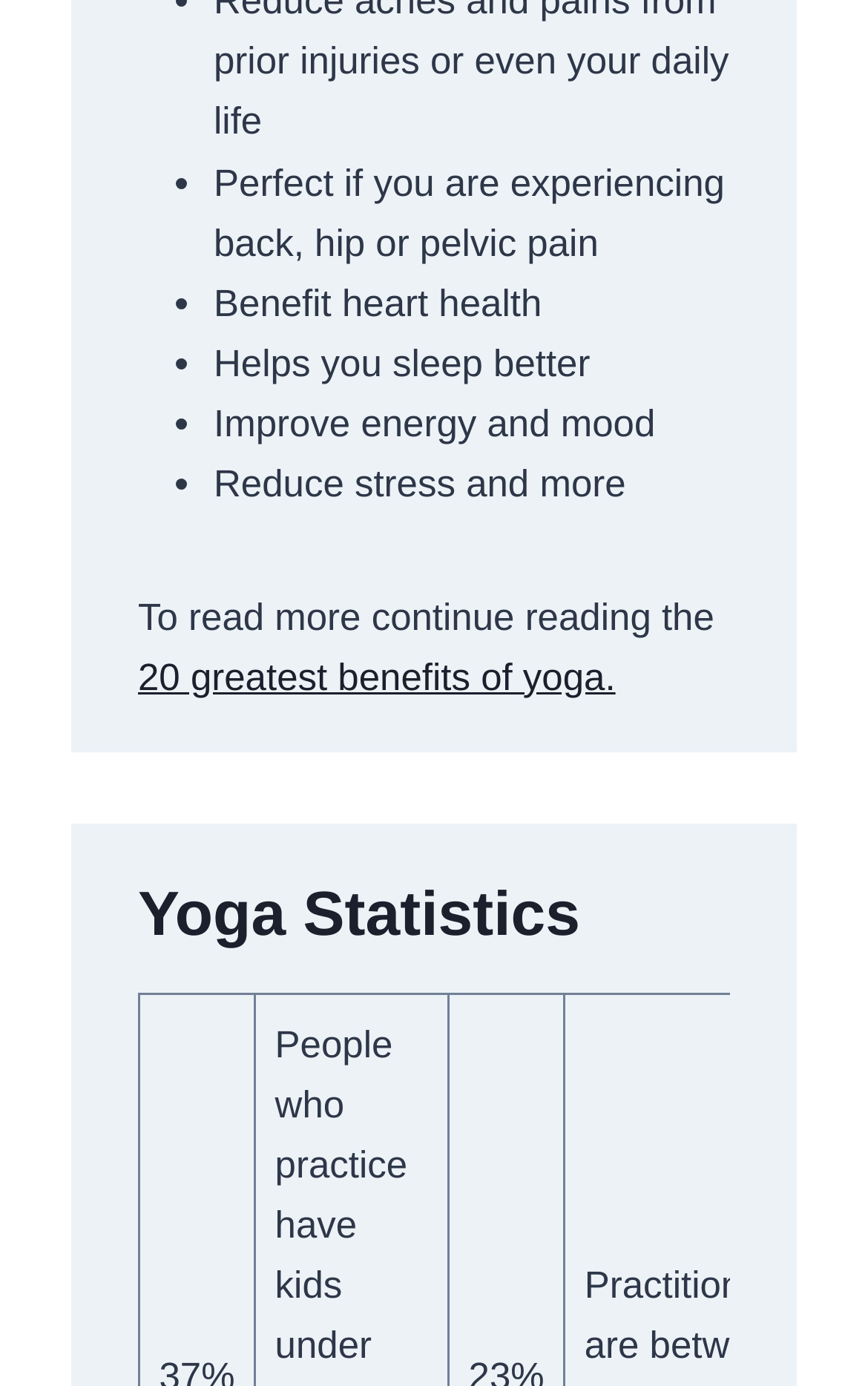Identify the bounding box coordinates of the area that should be clicked in order to complete the given instruction: "Click on 'Tip 4: Private vs Group Classes'". The bounding box coordinates should be four float numbers between 0 and 1, i.e., [left, top, right, bottom].

[0.231, 0.055, 0.842, 0.086]